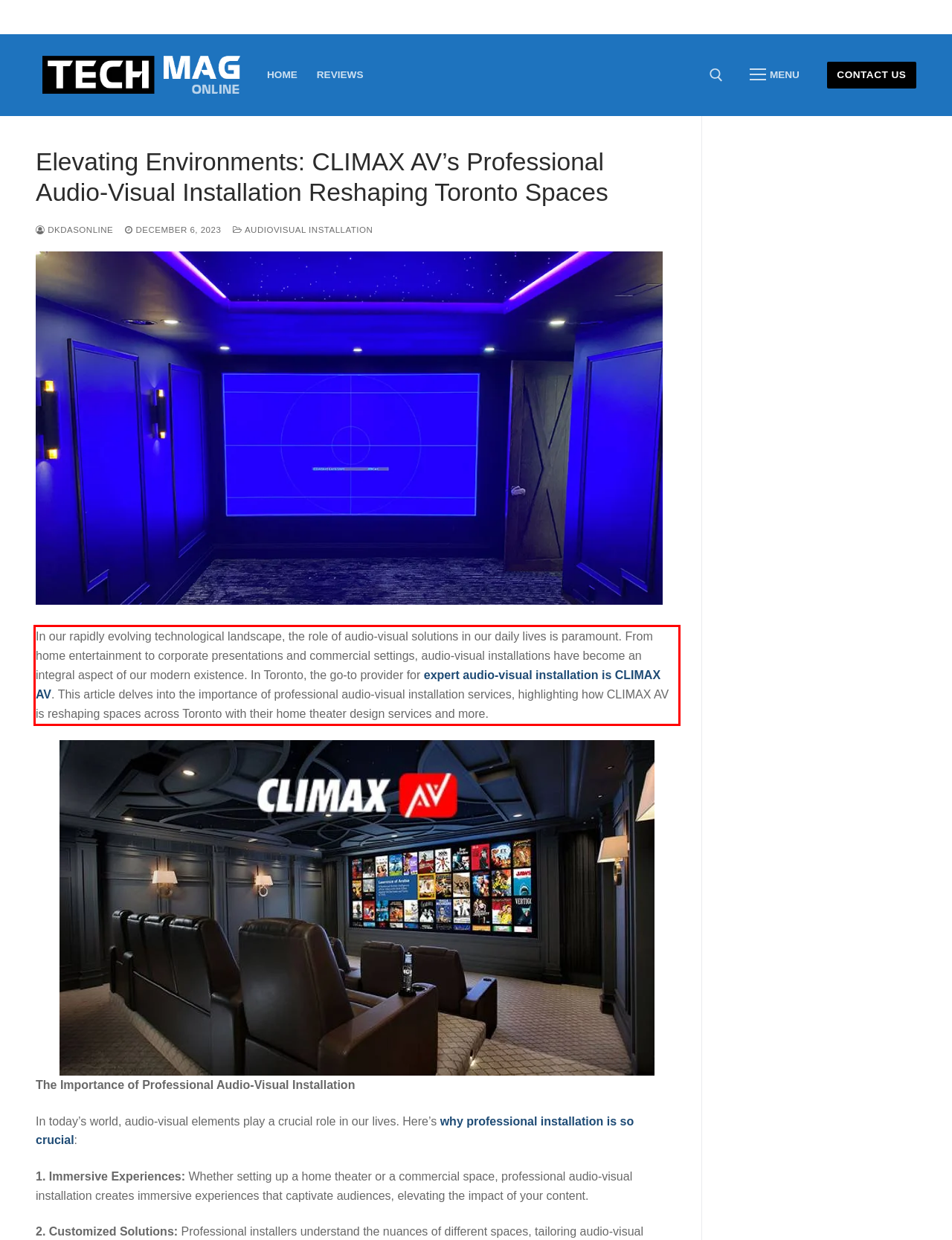Inspect the webpage screenshot that has a red bounding box and use OCR technology to read and display the text inside the red bounding box.

In our rapidly evolving technological landscape, the role of audio-visual solutions in our daily lives is paramount. From home entertainment to corporate presentations and commercial settings, audio-visual installations have become an integral aspect of our modern existence. In Toronto, the go-to provider for expert audio-visual installation is CLIMAX AV. This article delves into the importance of professional audio-visual installation services, highlighting how CLIMAX AV is reshaping spaces across Toronto with their home theater design services and more.